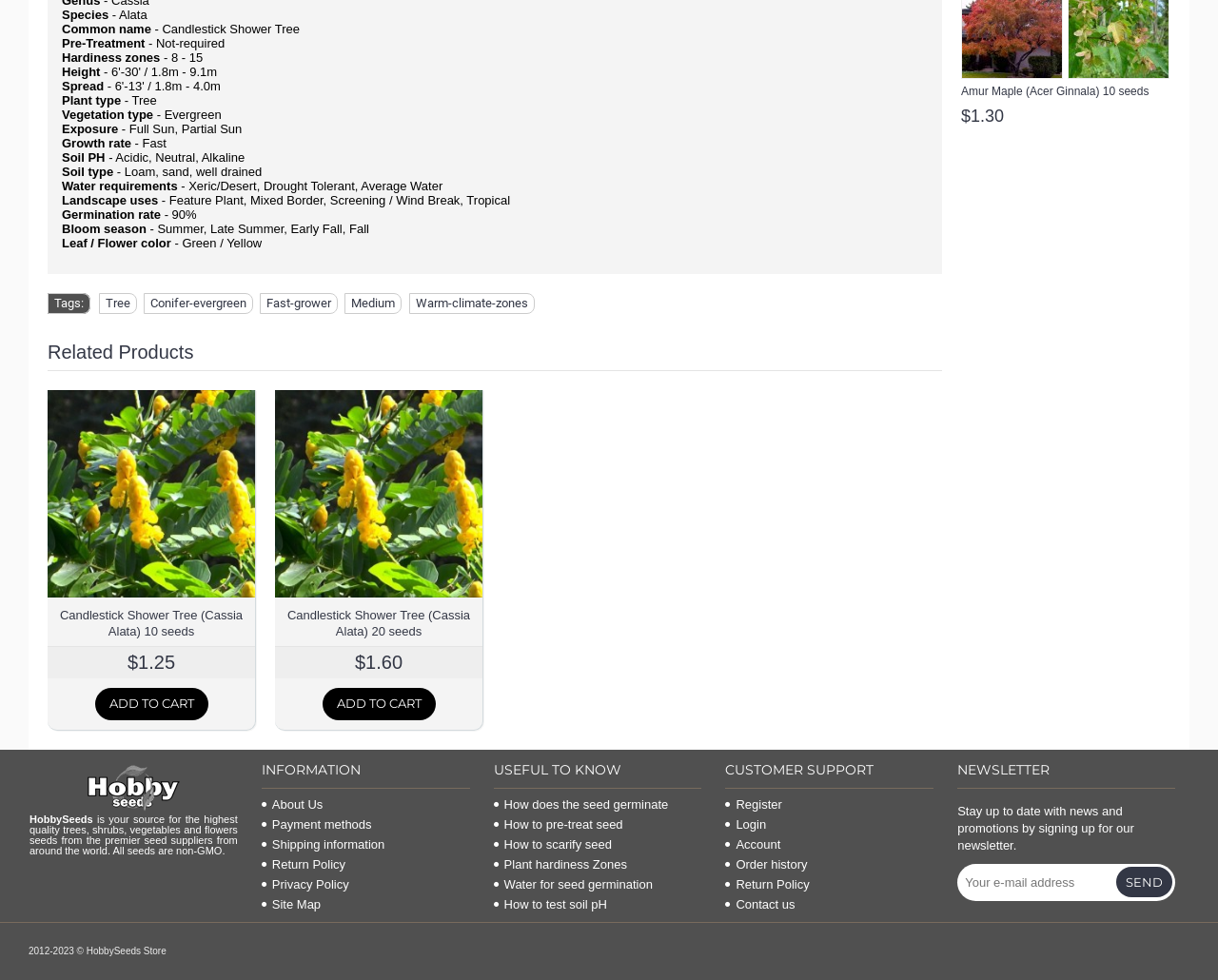Please specify the bounding box coordinates of the clickable region to carry out the following instruction: "Learn more about 'HobbySeeds'". The coordinates should be four float numbers between 0 and 1, in the format [left, top, right, bottom].

[0.024, 0.83, 0.195, 0.873]